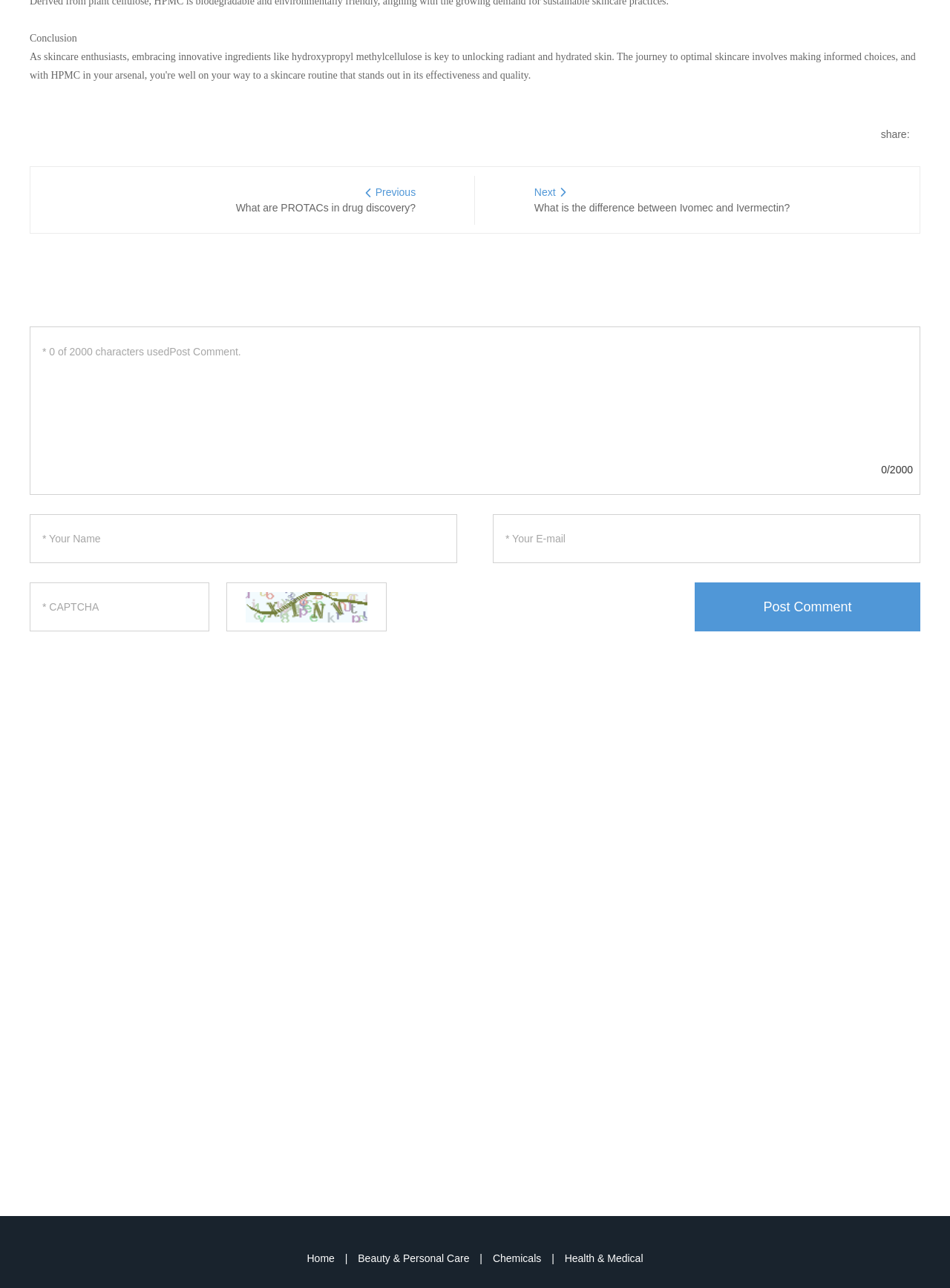Identify the coordinates of the bounding box for the element described below: "Guest Posts". Return the coordinates as four float numbers between 0 and 1: [left, top, right, bottom].

[0.128, 0.546, 0.217, 0.556]